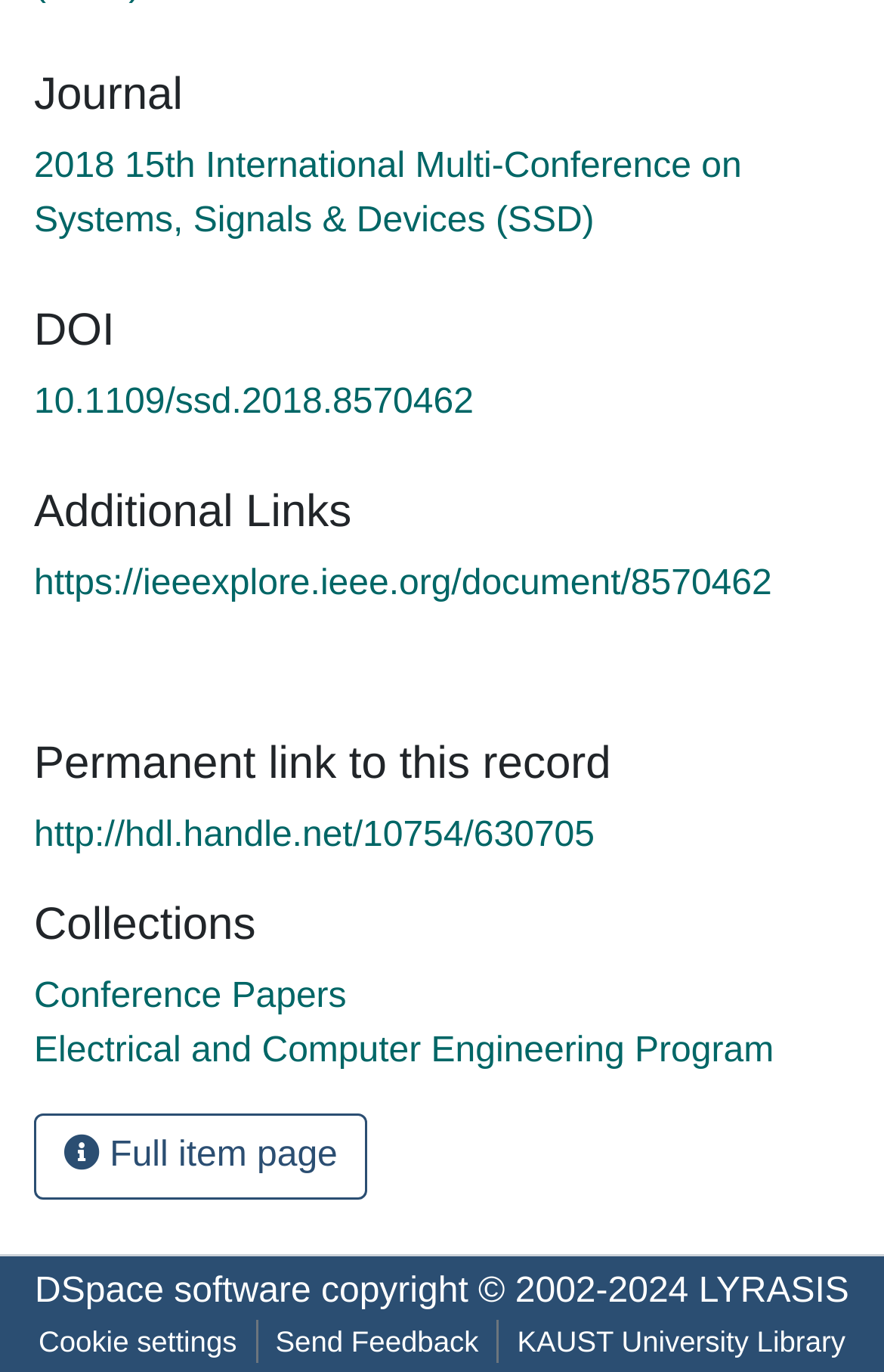Kindly provide the bounding box coordinates of the section you need to click on to fulfill the given instruction: "Access the permanent link to this record".

[0.038, 0.595, 0.673, 0.624]